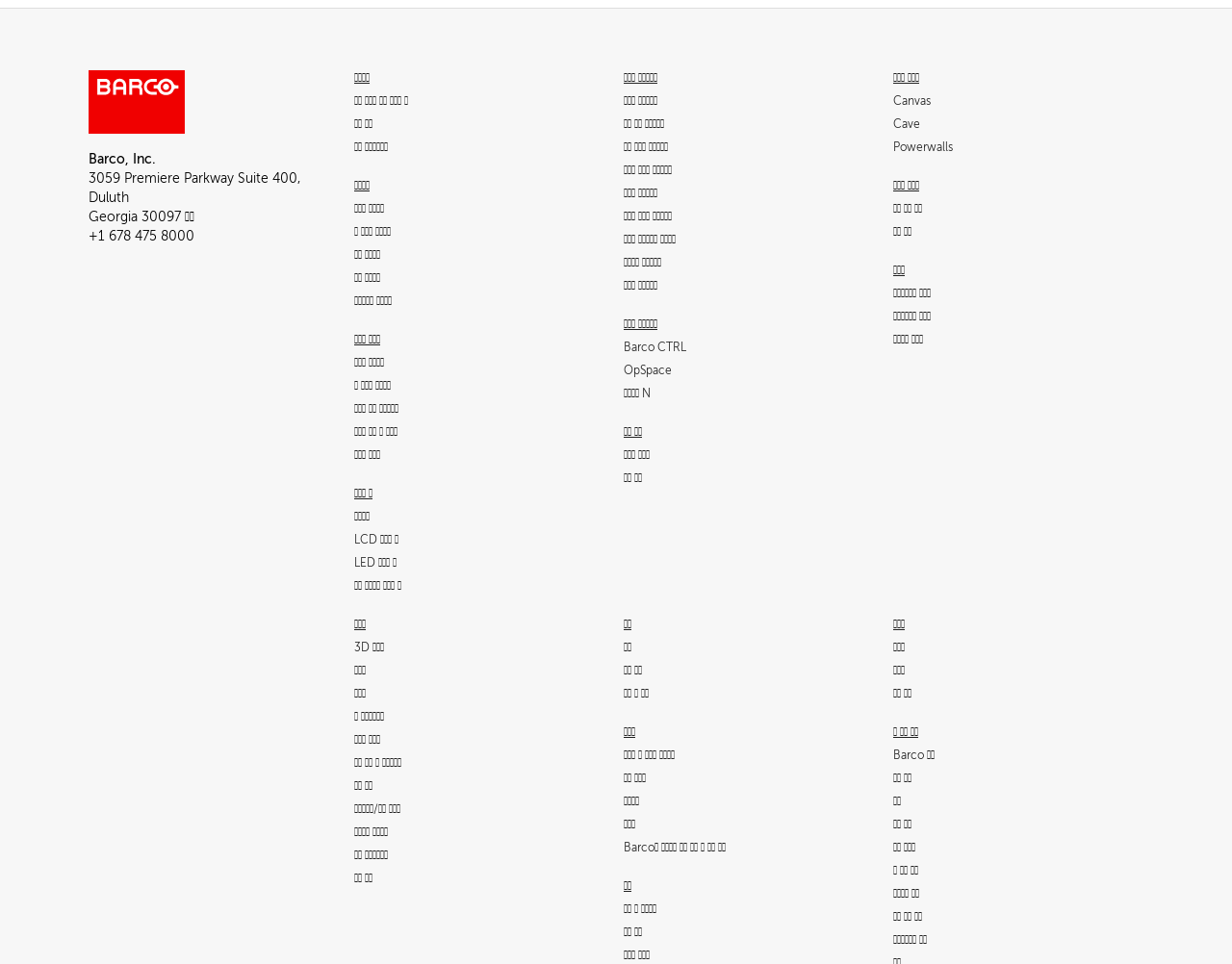Identify the bounding box of the UI component described as: "무선 프레젠테이션".

[0.288, 0.146, 0.315, 0.16]